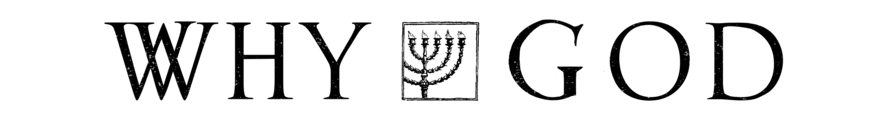Describe every important feature and element in the image comprehensively.

The image prominently features the stylized text "WHY GOD" in bold, artistic lettering. To the left of the text, a decorative symbol resembling a menorah is enclosed within a square outline, adding a significant cultural and religious element to the design. This image likely serves as the branding or logo for a platform that explores themes related to faith, inquiry, and spirituality. The design balances a sense of tradition and modernity, making it visually appealing and thought-provoking for viewers seeking to understand deeper questions about God's existence and significance.